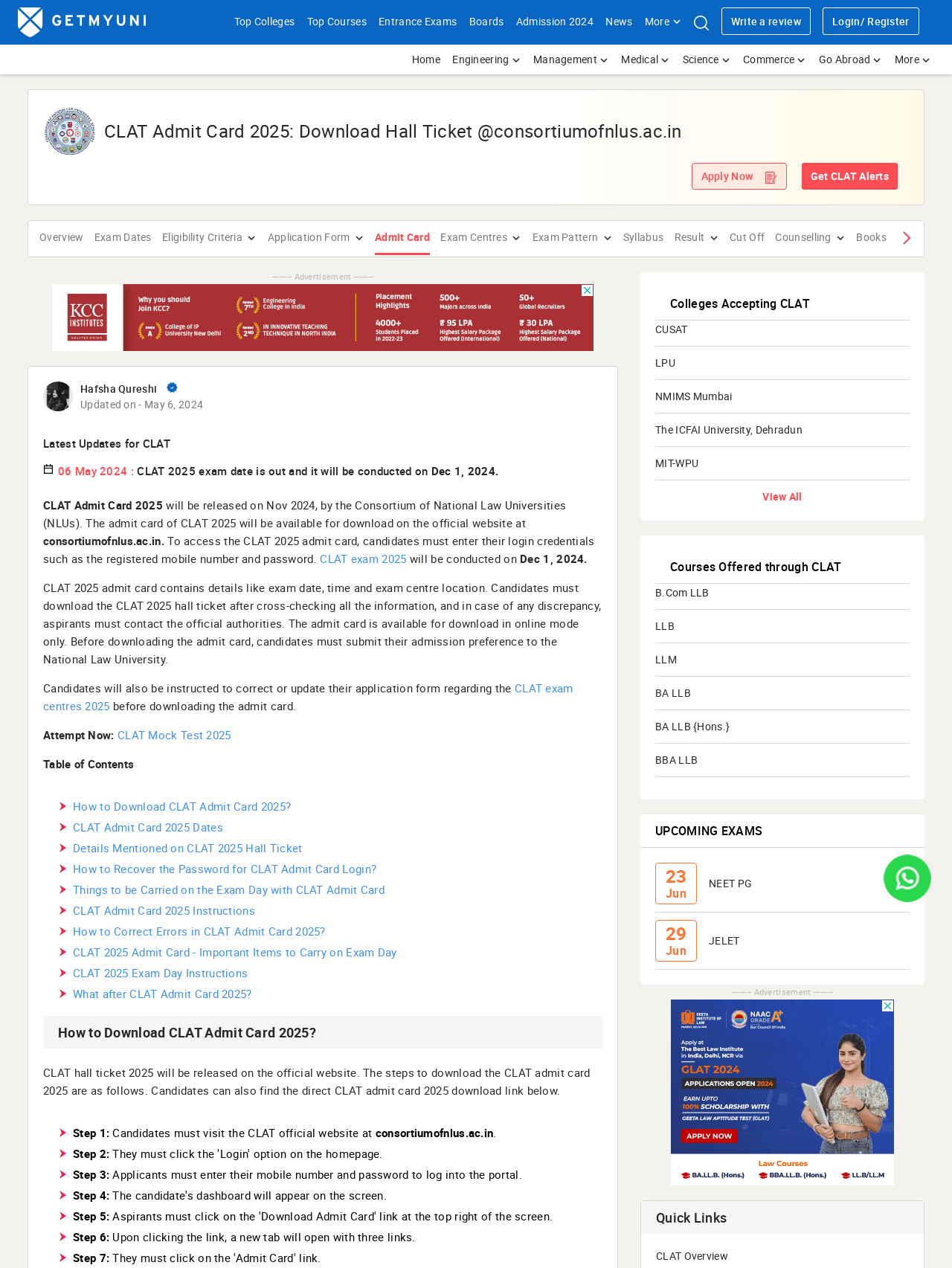Given the element description, predict the bounding box coordinates in the format (top-left x, top-left y, bottom-right x, bottom-right y), using floating point numbers between 0 and 1: Engineering

[0.471, 0.035, 0.552, 0.059]